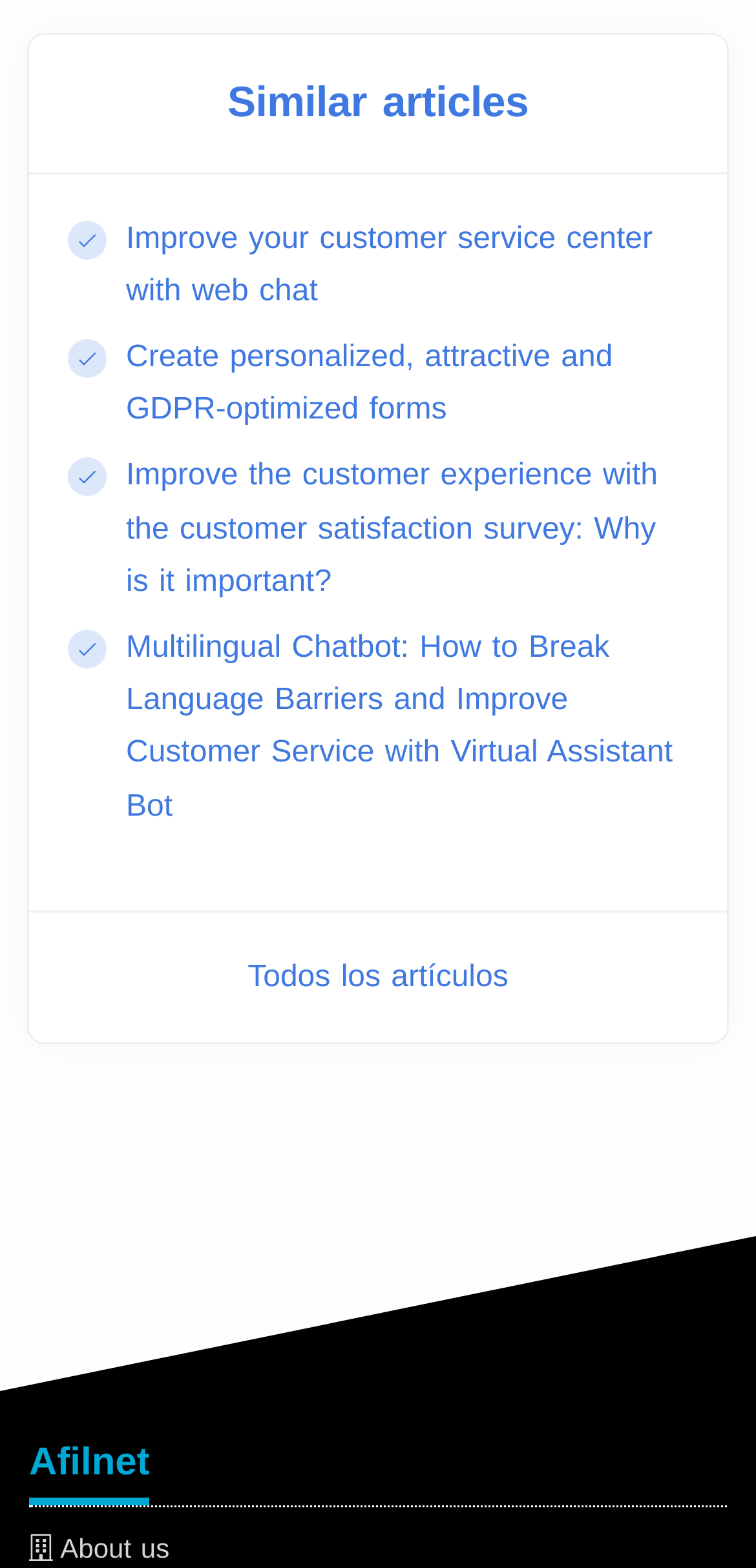What is the icon name of the 'About us' link?
Based on the image, give a one-word or short phrase answer.

uf1ad